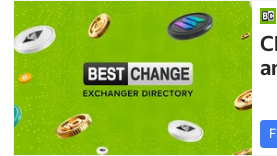Provide a thorough and detailed caption for the image.

The image features a vibrant green background with various cryptocurrency coins floating around it. Prominently displayed in the center is the text "BEST CHANGE" in bold black letters, followed by the subtitle "EXCHANGER DIRECTORY" in a slightly smaller font. The coins depicted include a mix of traditional round shapes and some with unique designs, representing the diverse world of digital currency. This graphic likely promotes a platform dedicated to cryptocurrency exchanges, appealing to users looking for reliable services in digital asset trading.